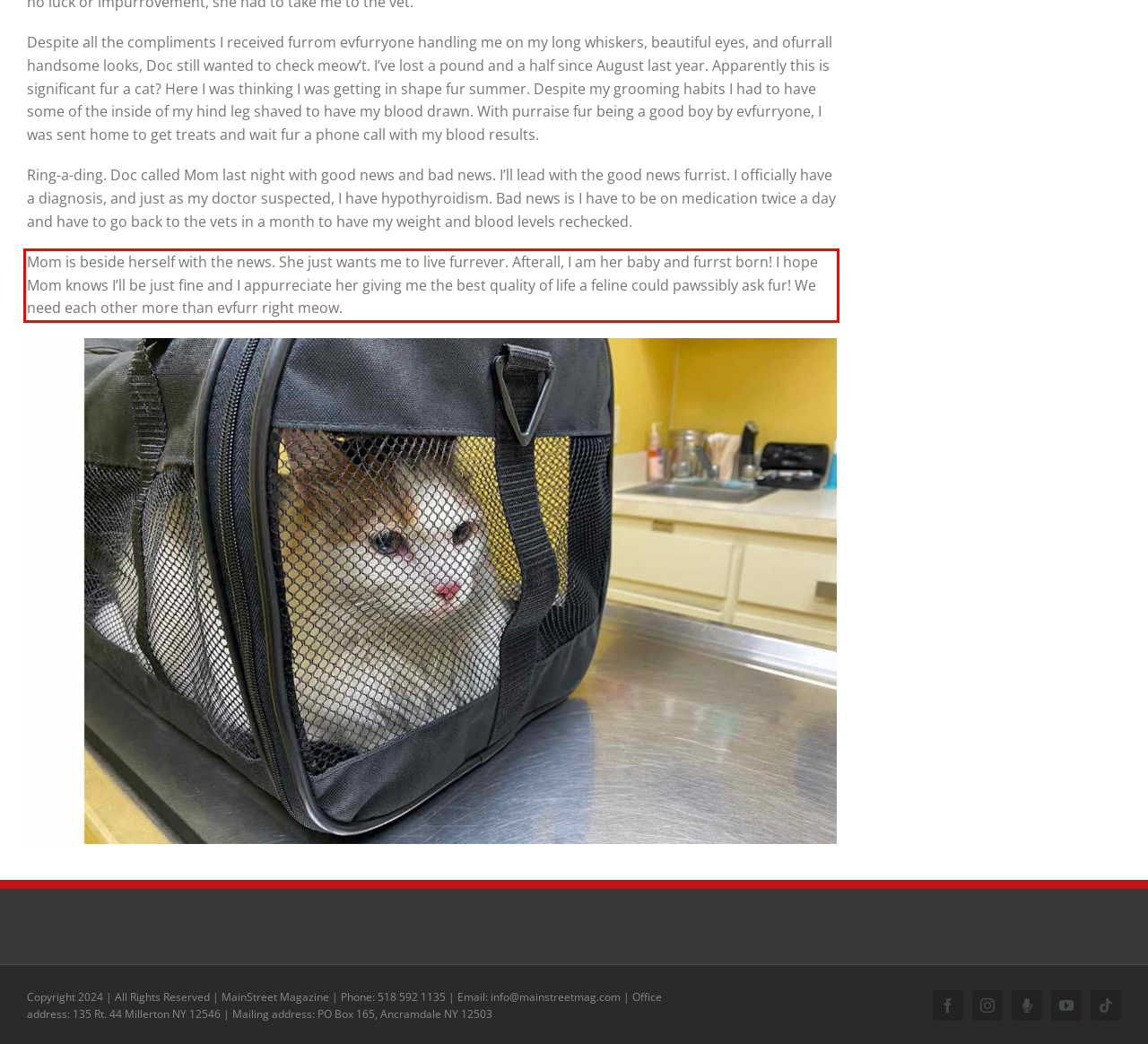Please look at the screenshot provided and find the red bounding box. Extract the text content contained within this bounding box.

Mom is beside herself with the news. She just wants me to live furrever. Afterall, I am her baby and furrst born! I hope Mom knows I’ll be just fine and I appurreciate her giving me the best quality of life a feline could pawssibly ask fur! We need each other more than evfurr right meow.